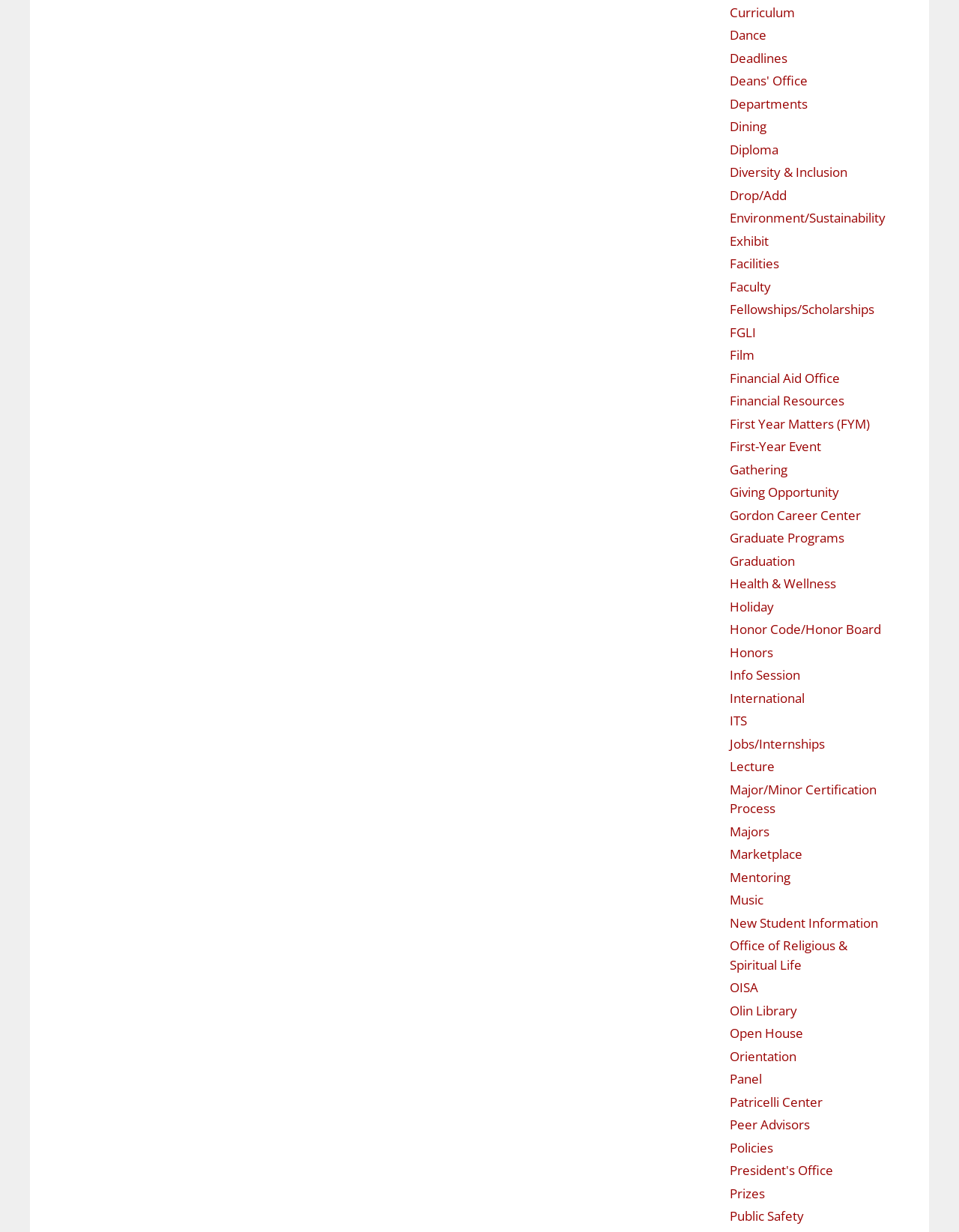Show the bounding box coordinates for the element that needs to be clicked to execute the following instruction: "Visit the 'President's Office' page". Provide the coordinates in the form of four float numbers between 0 and 1, i.e., [left, top, right, bottom].

[0.761, 0.943, 0.868, 0.957]